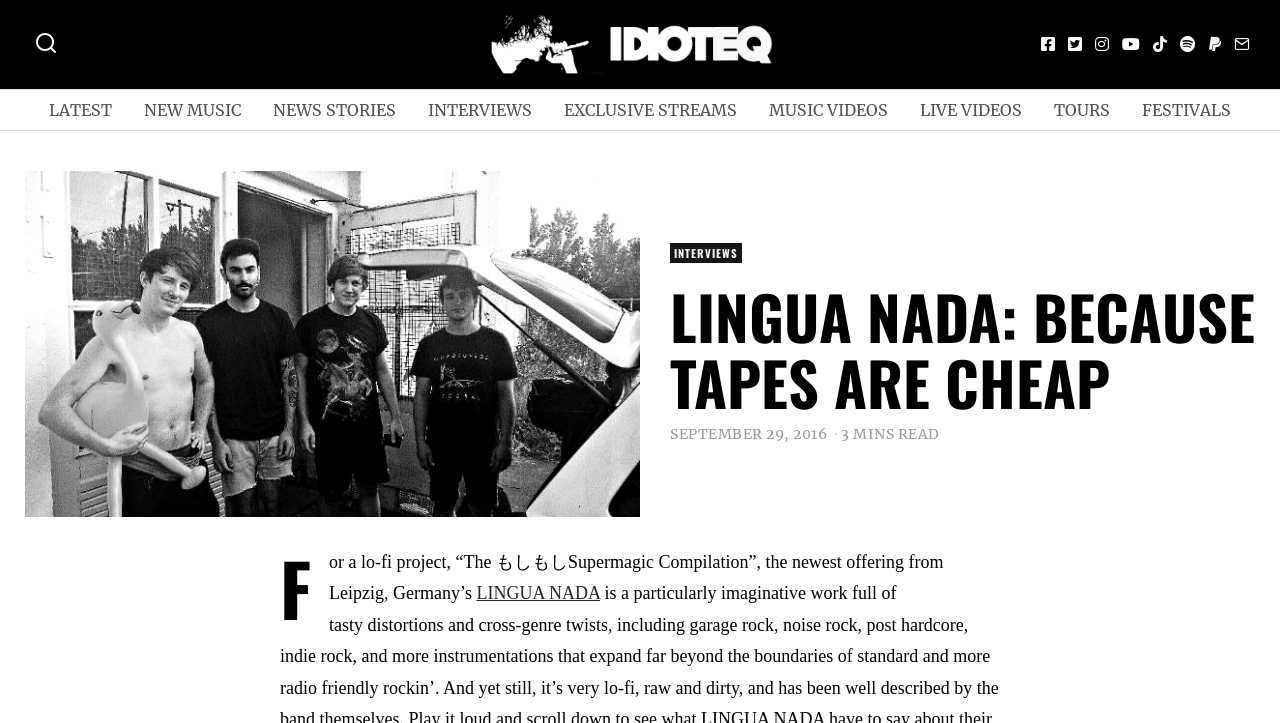Find the bounding box coordinates of the clickable area required to complete the following action: "Read the article about LINGUA NADA".

[0.523, 0.392, 0.98, 0.574]